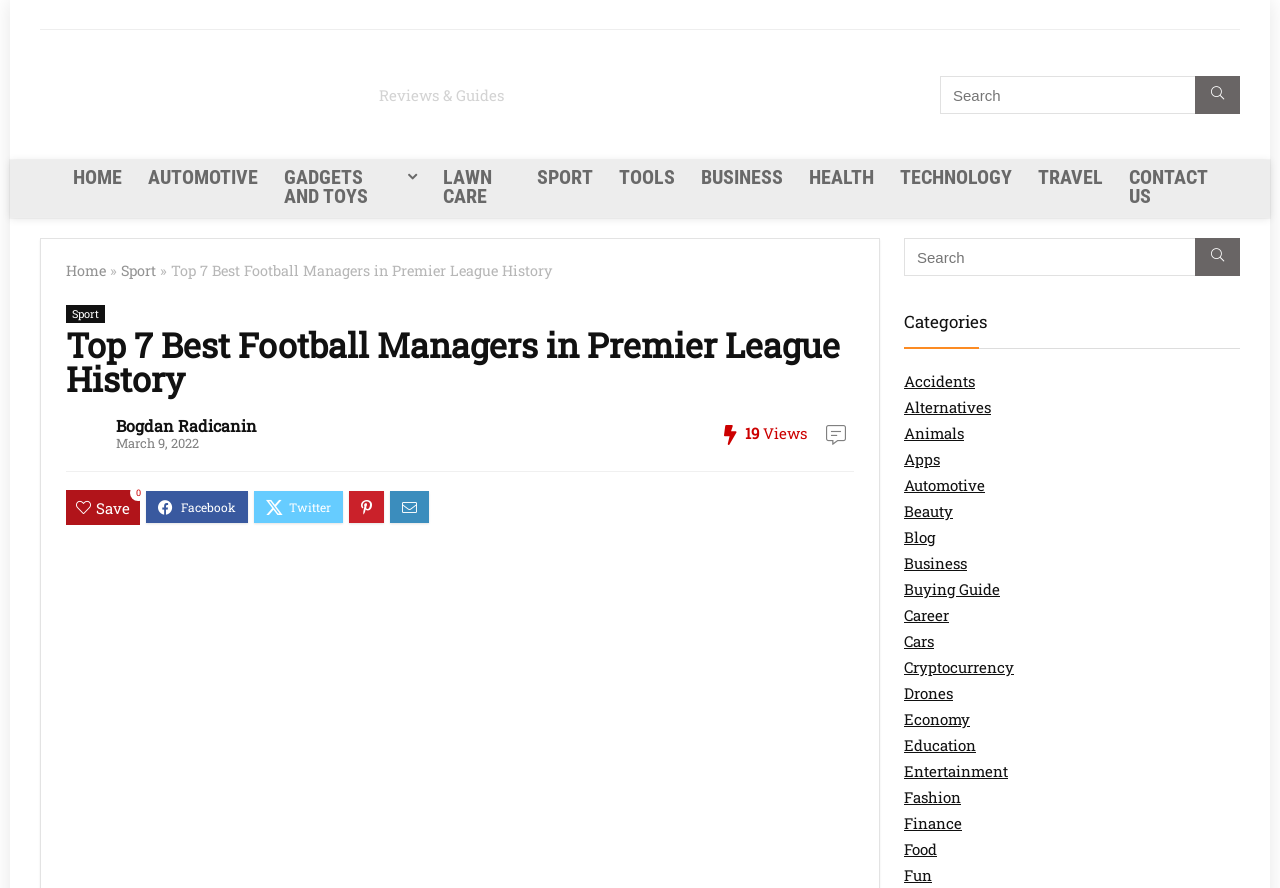Who is the author of the article?
Answer with a single word or phrase, using the screenshot for reference.

Bogdan Radicanin